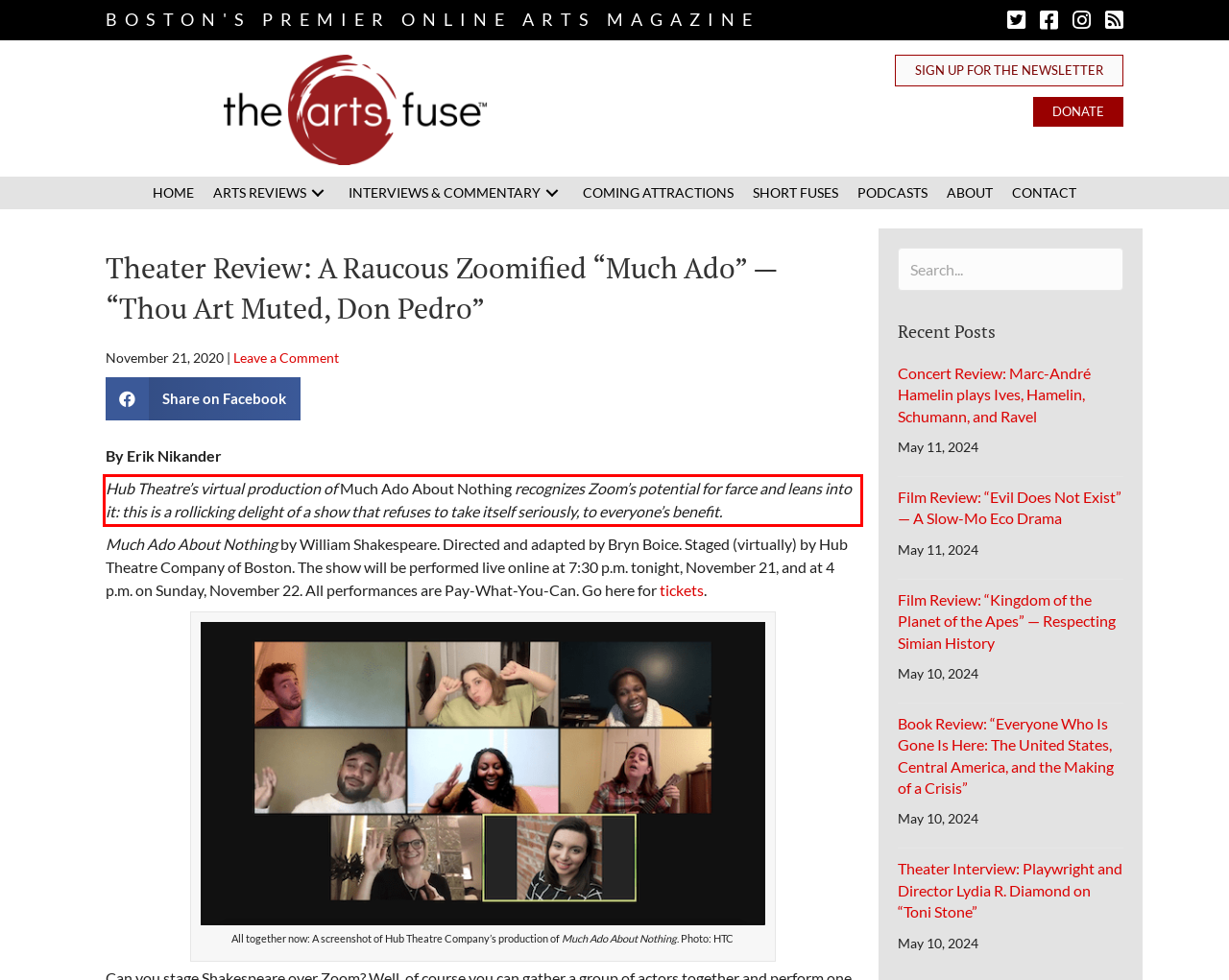Please extract the text content within the red bounding box on the webpage screenshot using OCR.

Hub Theatre’s virtual production of Much Ado About Nothing recognizes Zoom’s potential for farce and leans into it: this is a rollicking delight of a show that refuses to take itself seriously, to everyone’s benefit.